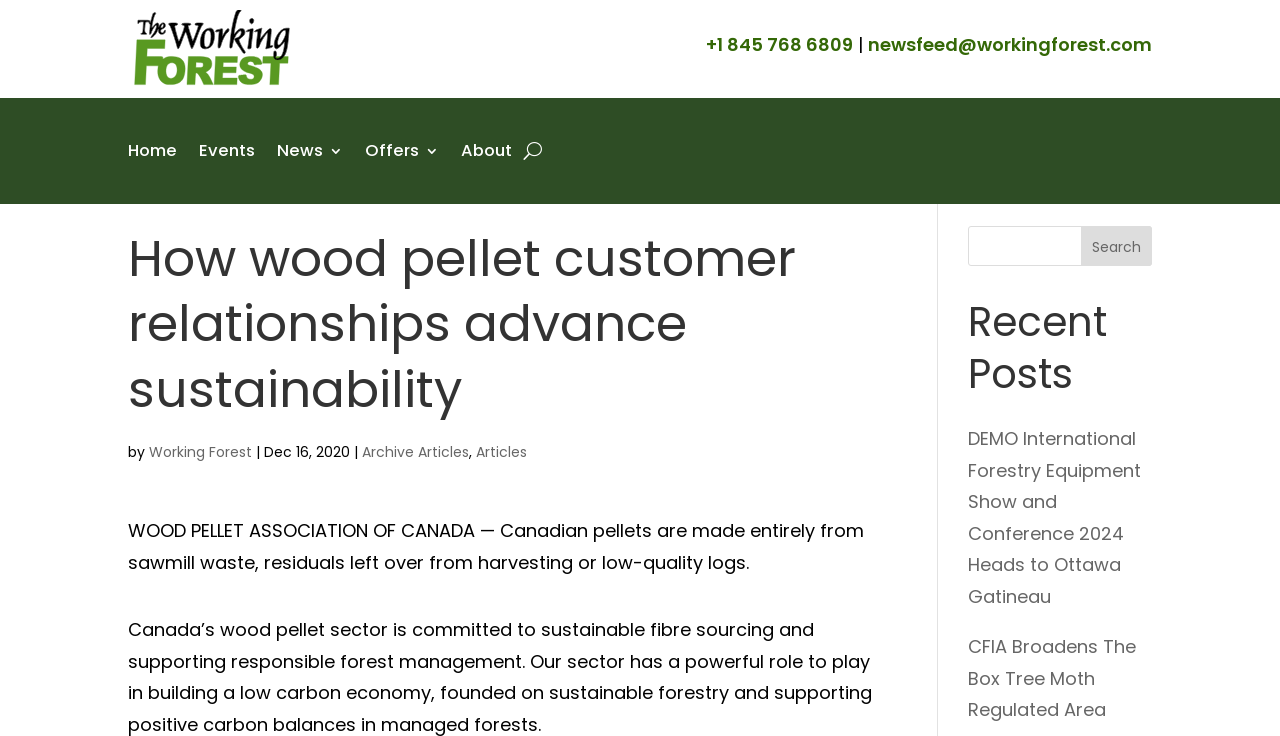Please specify the bounding box coordinates of the element that should be clicked to execute the given instruction: 'Click the Home link'. Ensure the coordinates are four float numbers between 0 and 1, expressed as [left, top, right, bottom].

[0.1, 0.153, 0.138, 0.257]